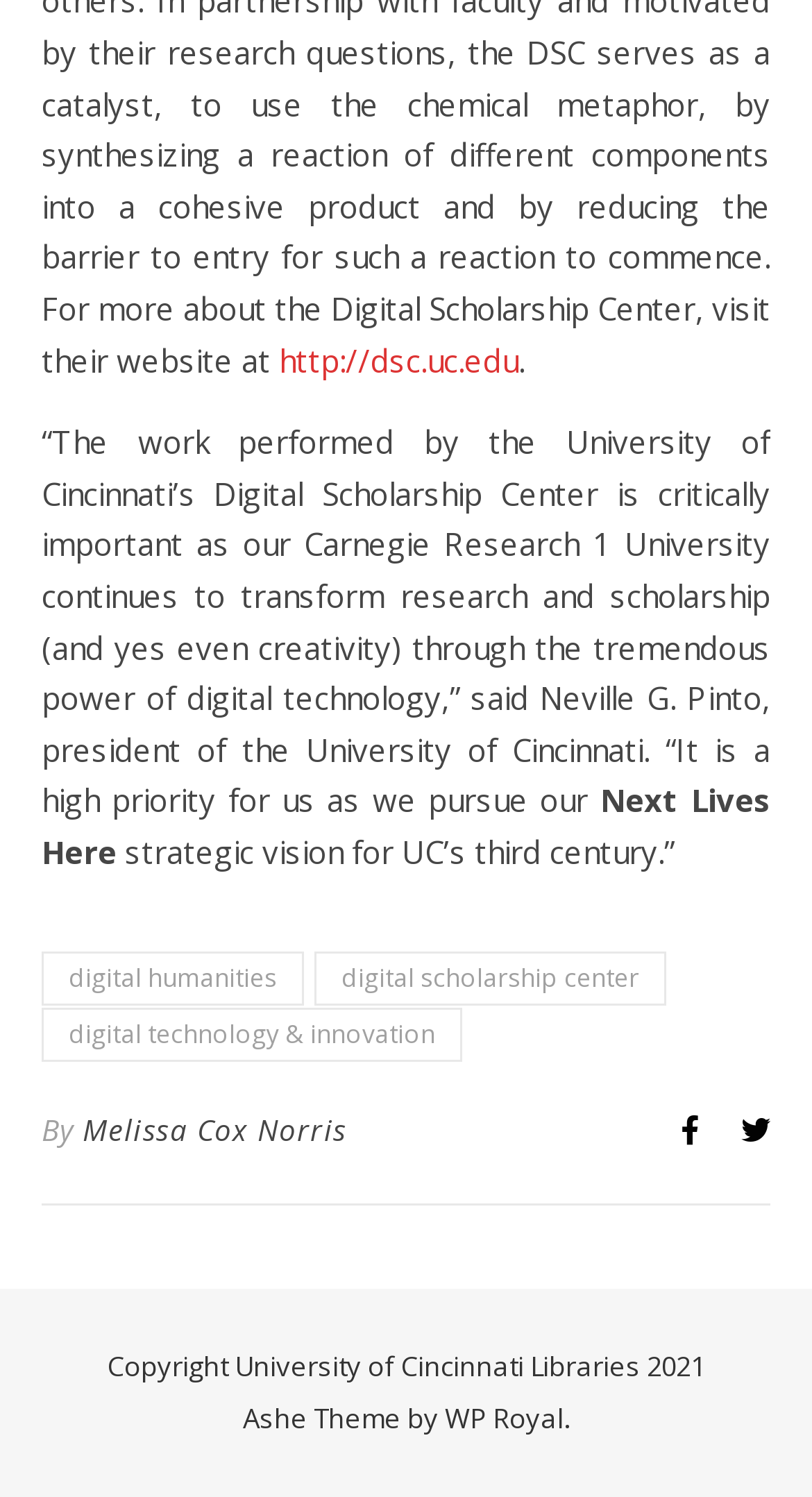Answer the following query with a single word or phrase:
What is the name of the center mentioned?

Digital Scholarship Center